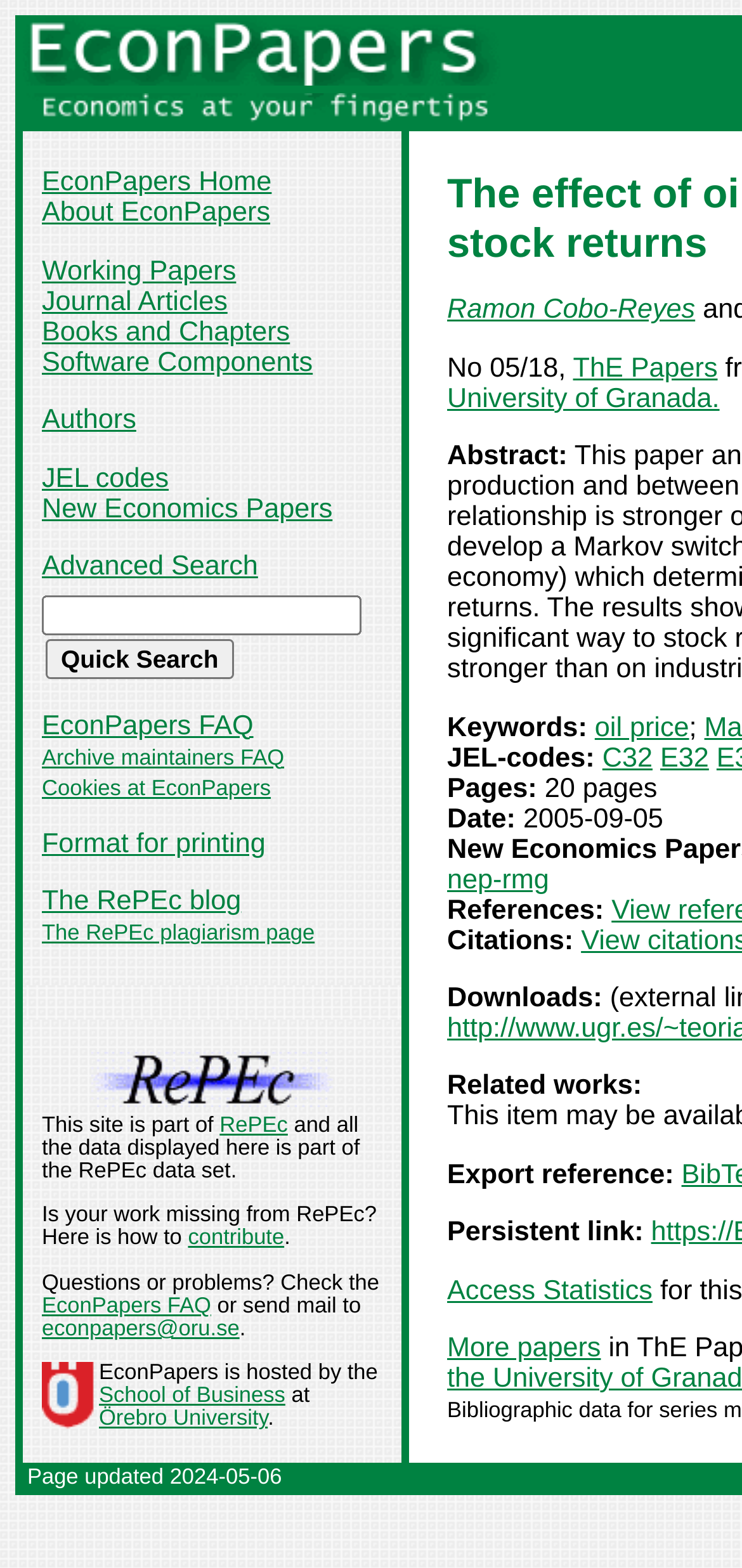Please identify the bounding box coordinates of the region to click in order to complete the task: "Get in touch with us on +917506060980". The coordinates must be four float numbers between 0 and 1, specified as [left, top, right, bottom].

None